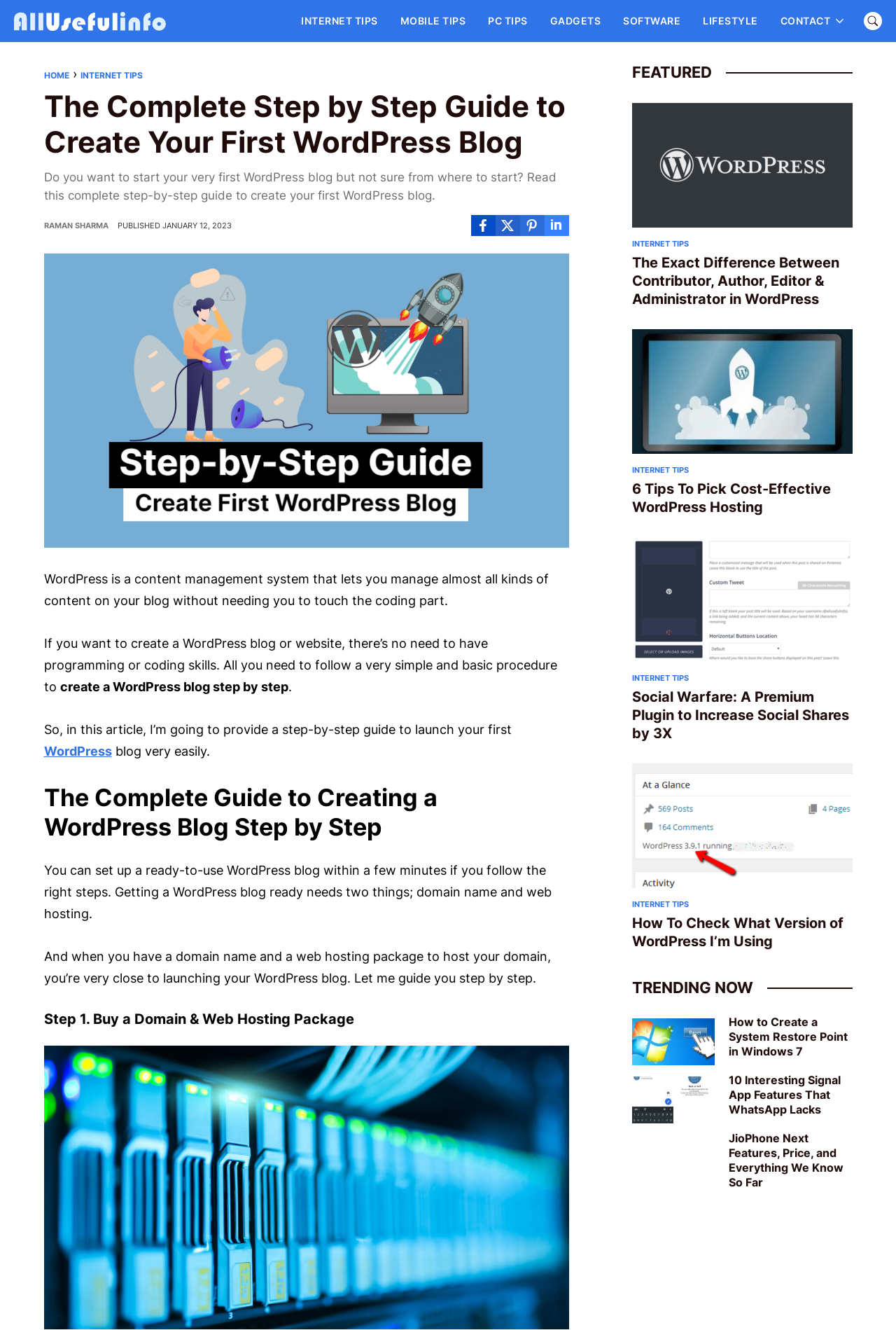What are the two things needed to launch a WordPress blog? Observe the screenshot and provide a one-word or short phrase answer.

Domain name and web hosting